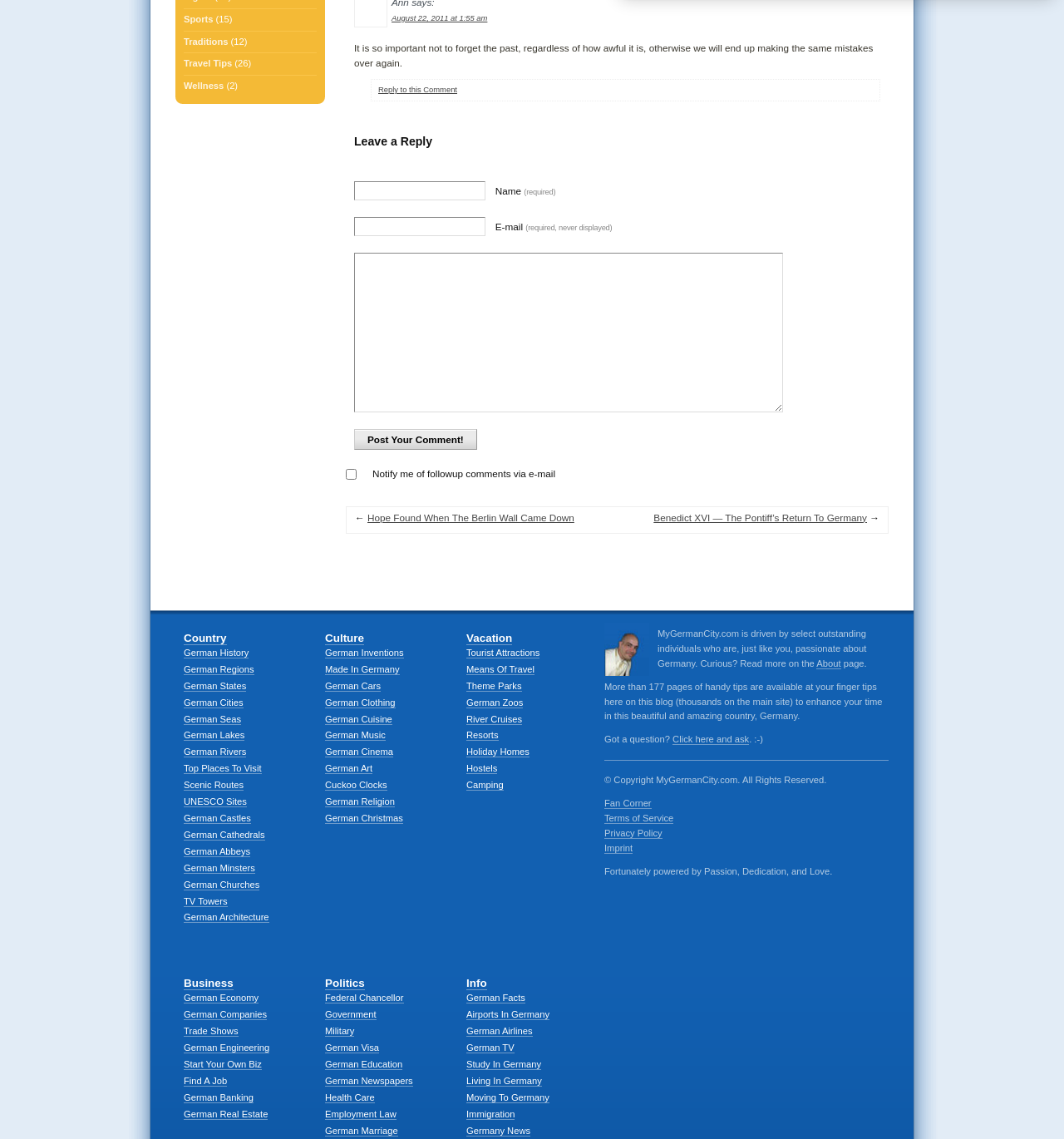Can you find the bounding box coordinates of the area I should click to execute the following instruction: "Click the 'Truendo.com' link"?

None